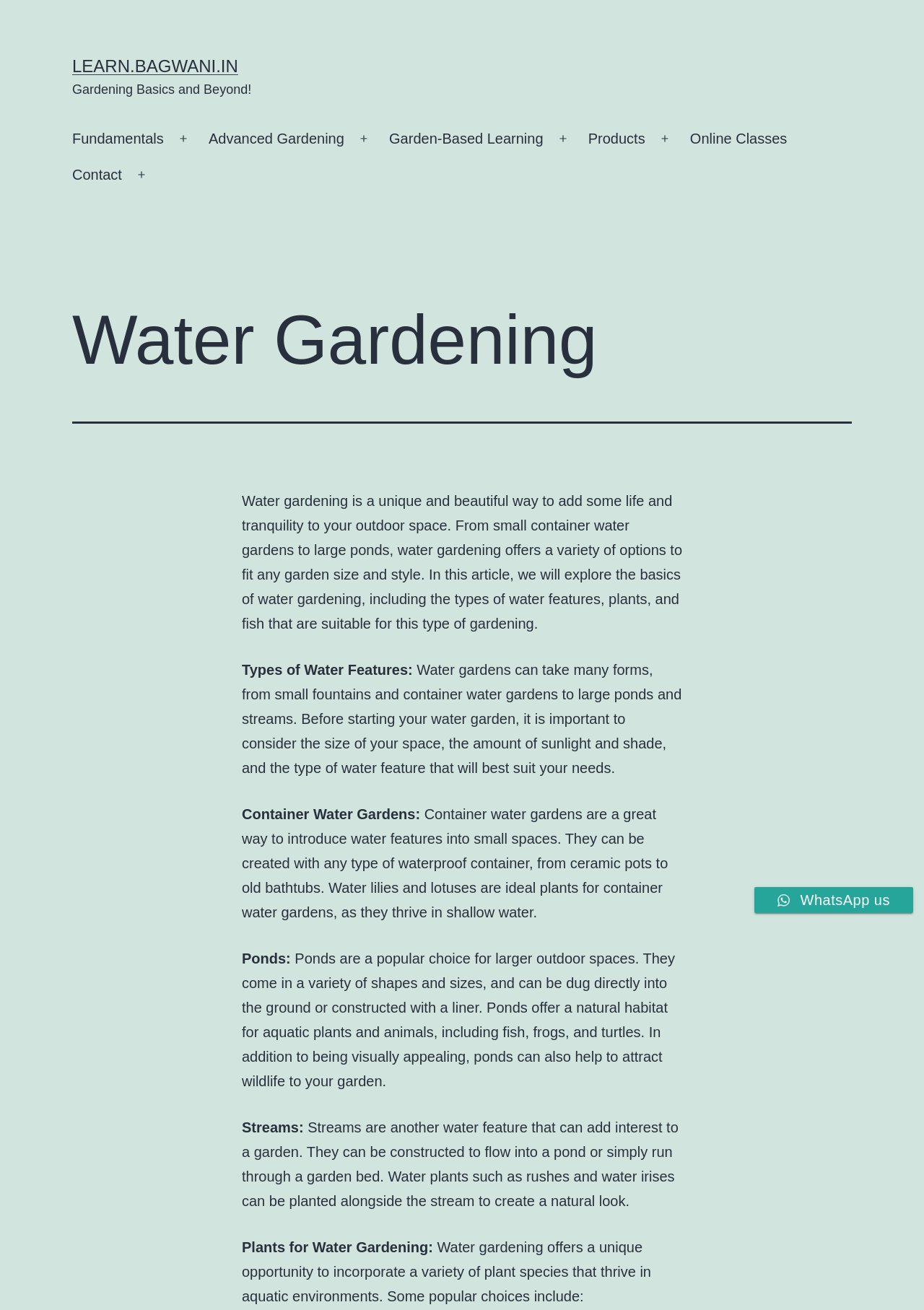Explain the features and main sections of the webpage comprehensively.

The webpage is about water gardening, a unique and beautiful way to add life and tranquility to outdoor spaces. At the top, there is a link to "LEARN.BAGWANI.IN" and a heading "Gardening Basics and Beyond!" followed by a primary navigation menu with links to "Fundamentals", "Advanced Gardening", "Garden-Based Learning", "Products", "Online Classes", and "Contact".

Below the navigation menu, there is a header section with a heading "Water Gardening" and a brief introduction to water gardening, explaining its benefits and versatility. This section takes up most of the top half of the page.

The main content of the page is divided into sections, each discussing a specific aspect of water gardening. The first section is about "Types of Water Features", which includes a brief overview of the different types of water features, such as fountains, container water gardens, ponds, and streams.

The following sections provide more detailed information about each type of water feature, including container water gardens, ponds, and streams. These sections include descriptions of the benefits and characteristics of each type, as well as the types of plants and animals that can thrive in them.

There are a total of 7 sections, each with a heading and a brief description. The last section is about "Plants for Water Gardening", which lists some popular plant species that can be used in water gardens.

On the right side of the page, near the bottom, there is an image and a static text "WhatsApp us". The image is small and takes up only a small portion of the page.